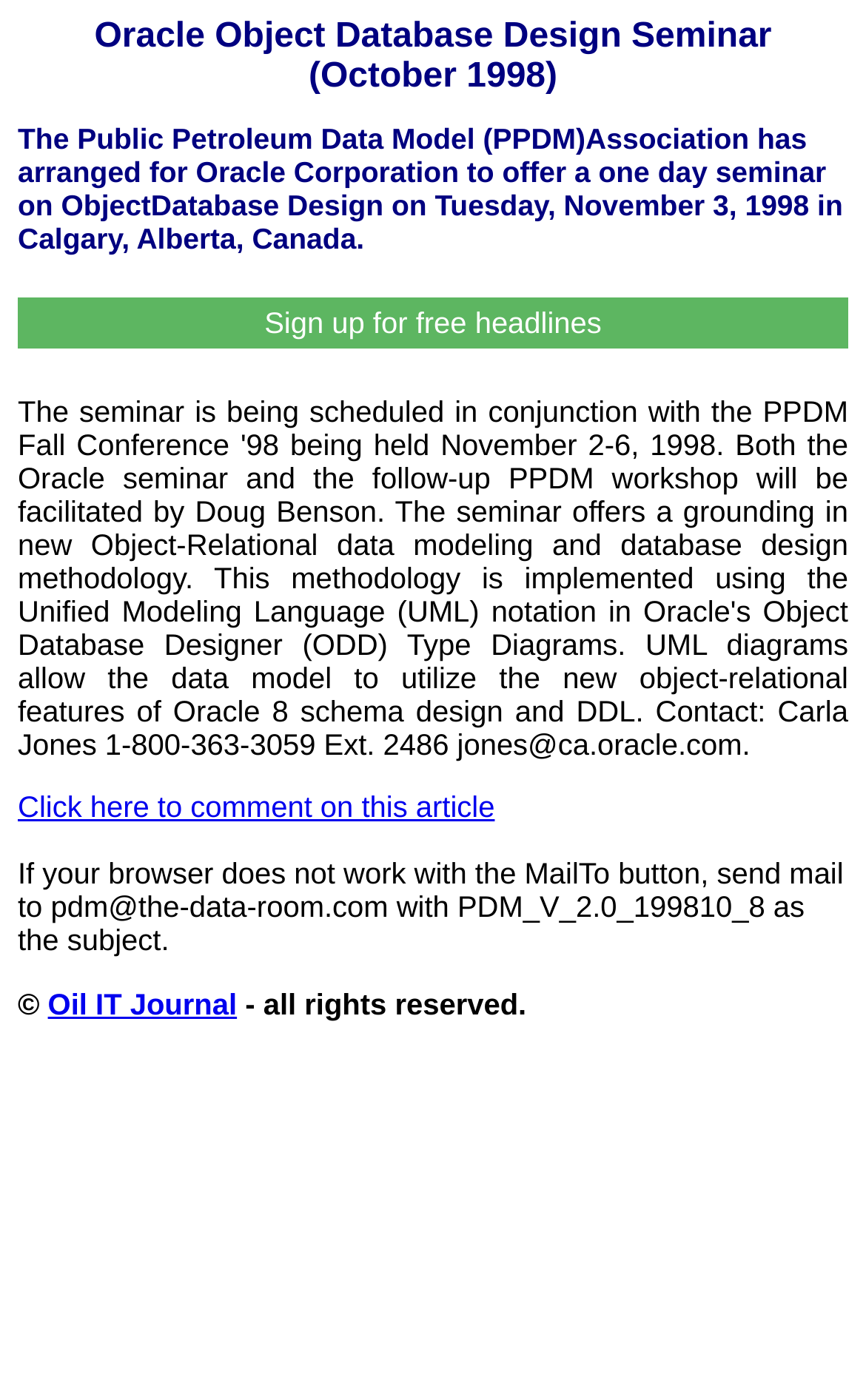Where is the seminar located?
Look at the webpage screenshot and answer the question with a detailed explanation.

The location of the seminar can be found in the second heading element, which states 'The Public Petroleum Data Model (PPDM)Association has arranged for Oracle Corporation to offer a one day seminar on ObjectDatabase Design on Tuesday, November 3, 1998 in Calgary, Alberta, Canada.'